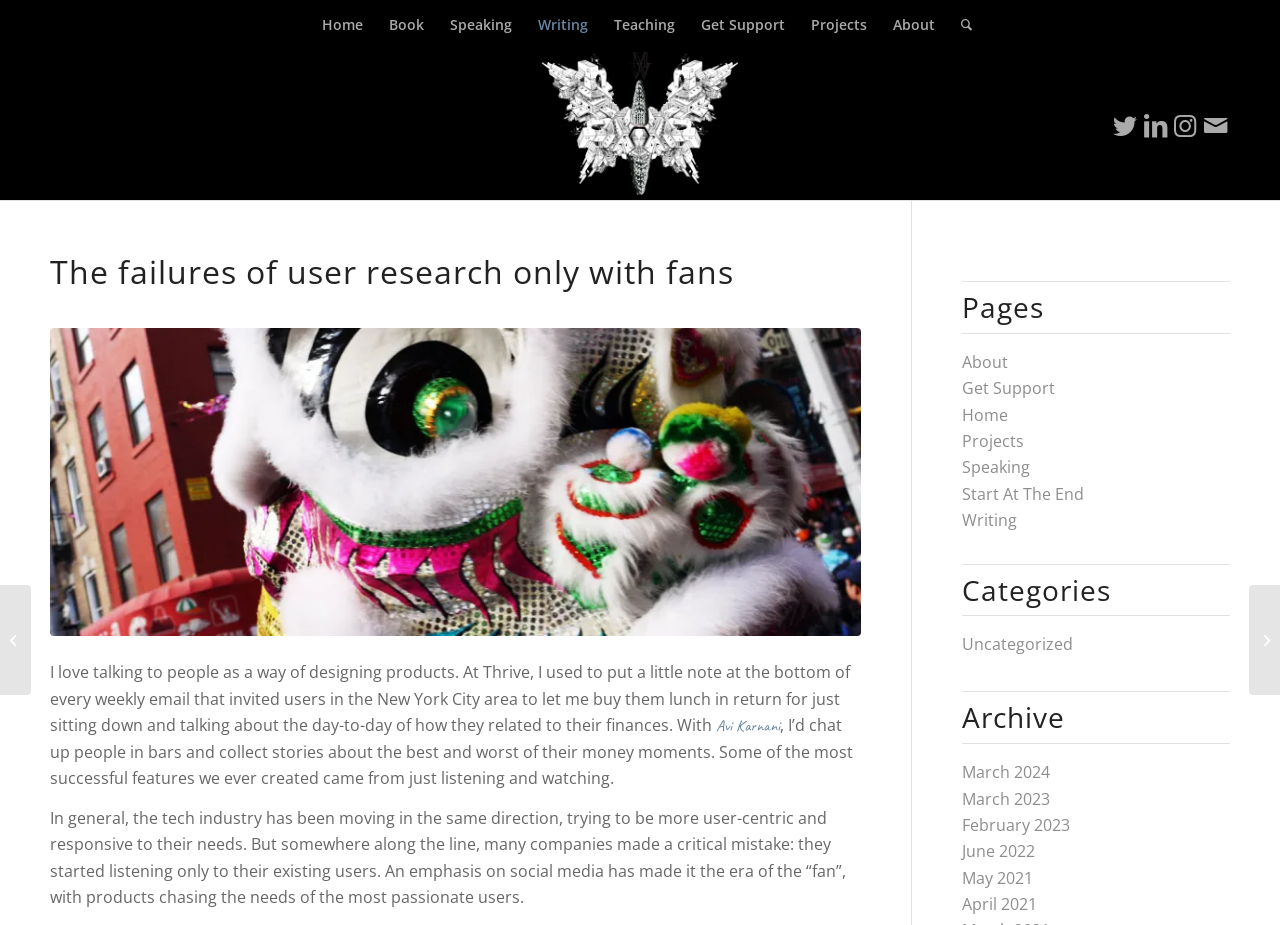What is the criticism of the tech industry's approach to user research?
Using the image, answer in one word or phrase.

Only listening to fans